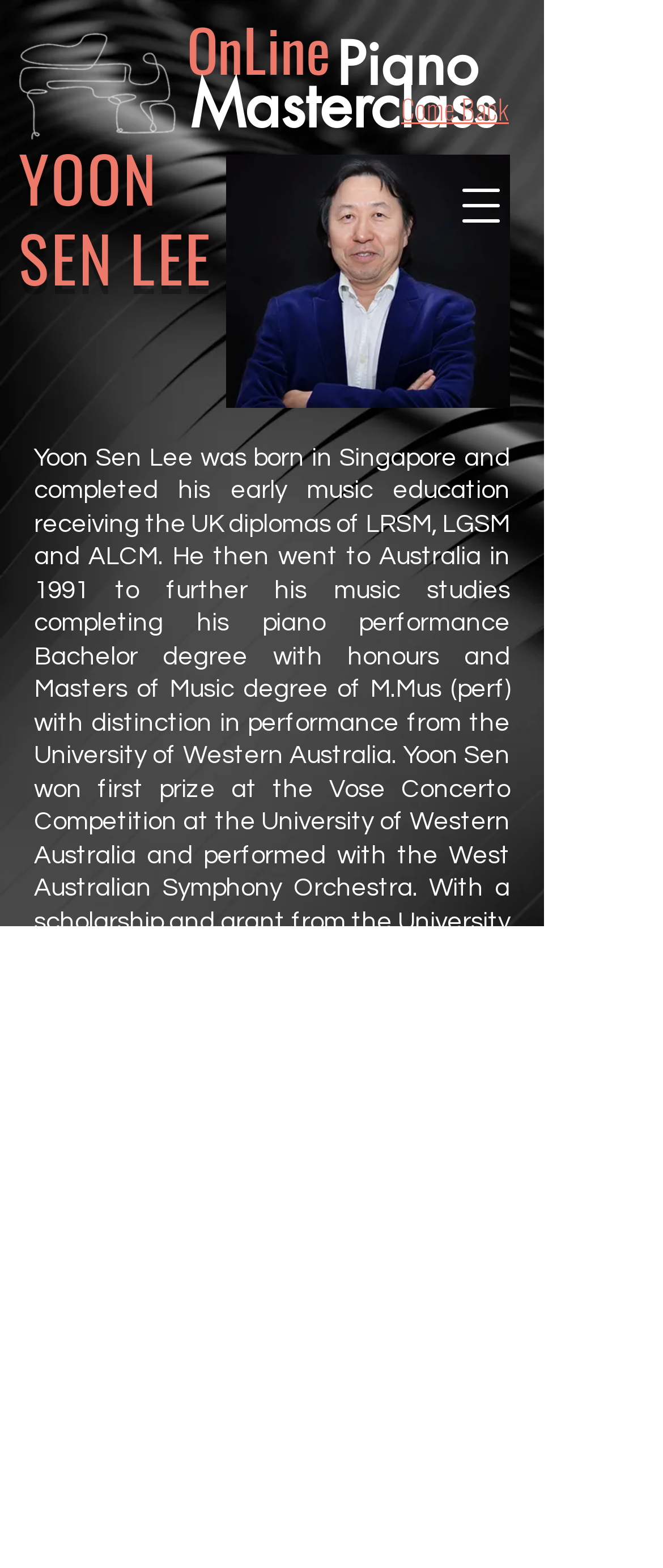Observe the image and answer the following question in detail: What is the instrument depicted in the image at the top left corner?

I inferred the answer by looking at the image element with bounding box coordinates [0.021, 0.014, 0.282, 0.092], which appears to be a drawing of a person playing a musical instrument. Based on the context of the webpage, which is about piano masterclass, I concluded that the instrument is a piano.